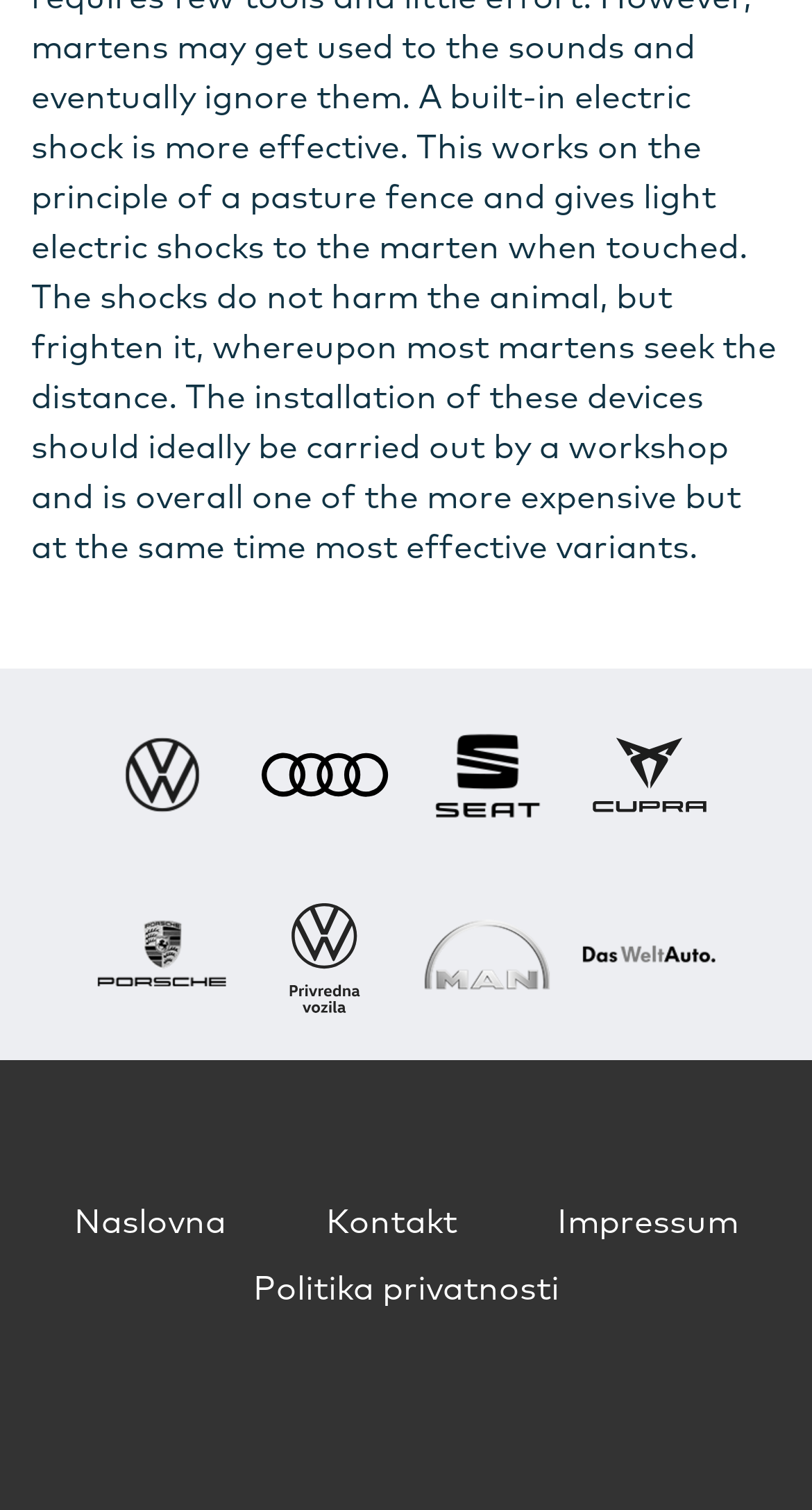Using a single word or phrase, answer the following question: 
How many links are in the footer section?

4